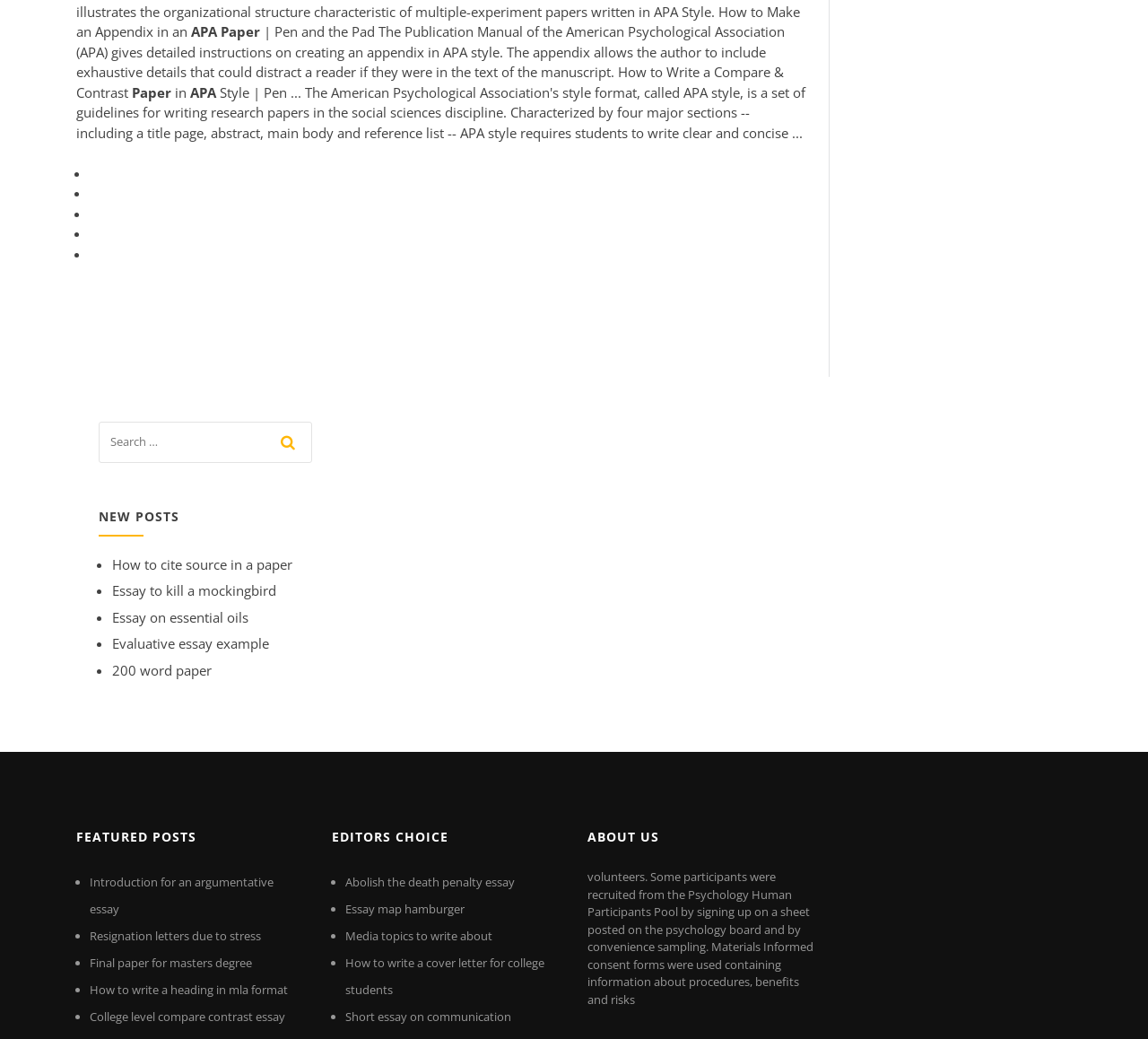Determine the bounding box coordinates of the section to be clicked to follow the instruction: "view the featured post about introductions for argumentative essays". The coordinates should be given as four float numbers between 0 and 1, formatted as [left, top, right, bottom].

[0.078, 0.842, 0.238, 0.883]